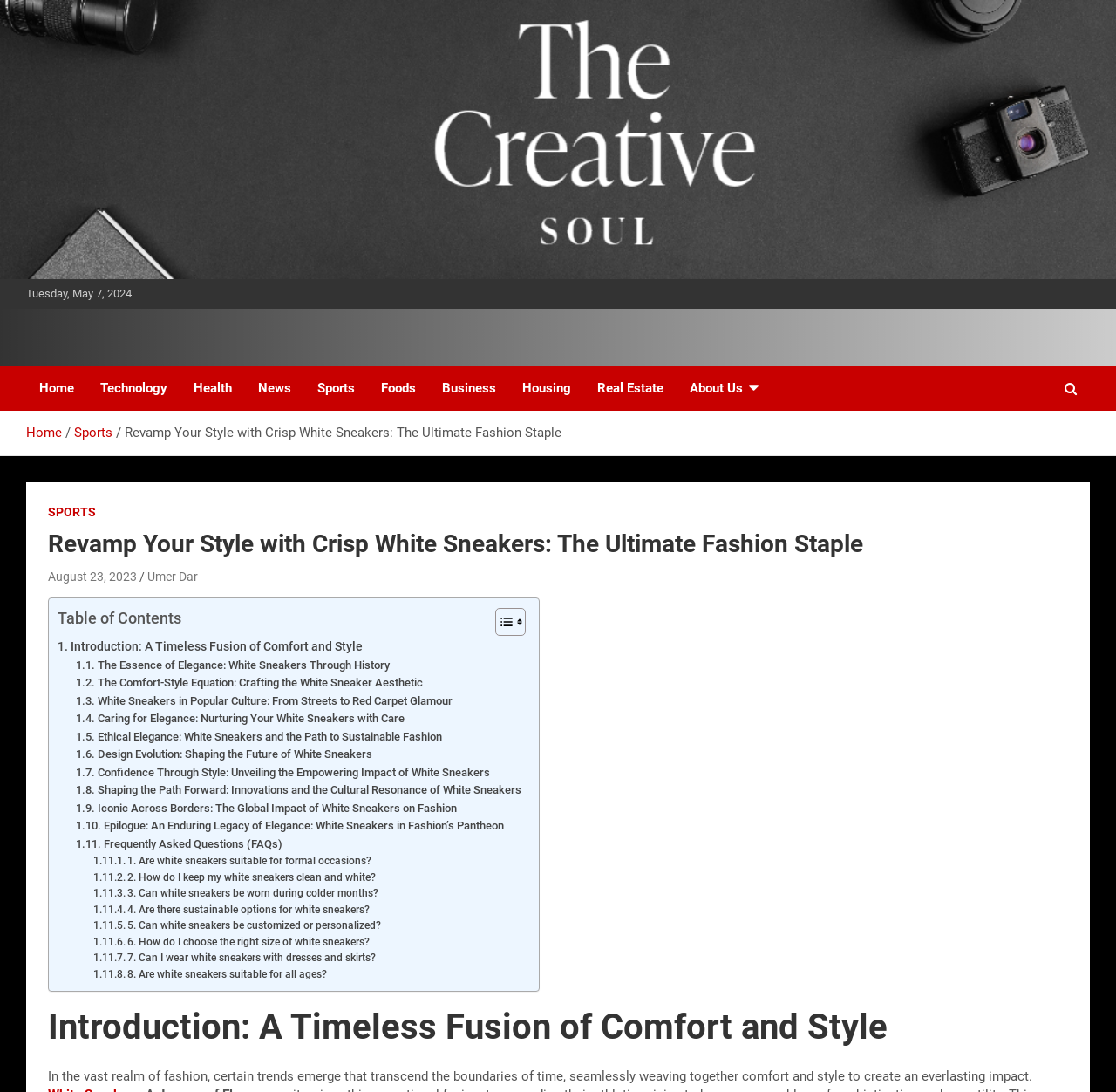Please identify the bounding box coordinates of the clickable area that will allow you to execute the instruction: "Click on the 'Home' link".

[0.023, 0.336, 0.078, 0.376]